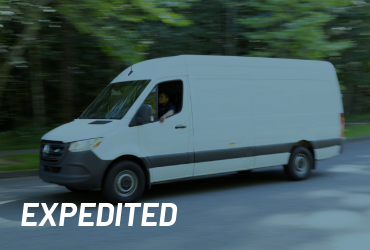Refer to the image and provide an in-depth answer to the question:
What is the setting in which the delivery van is navigating?

The caption describes the background as 'a leafy, green setting', suggesting that the delivery van is navigating through a natural environment with abundant foliage.